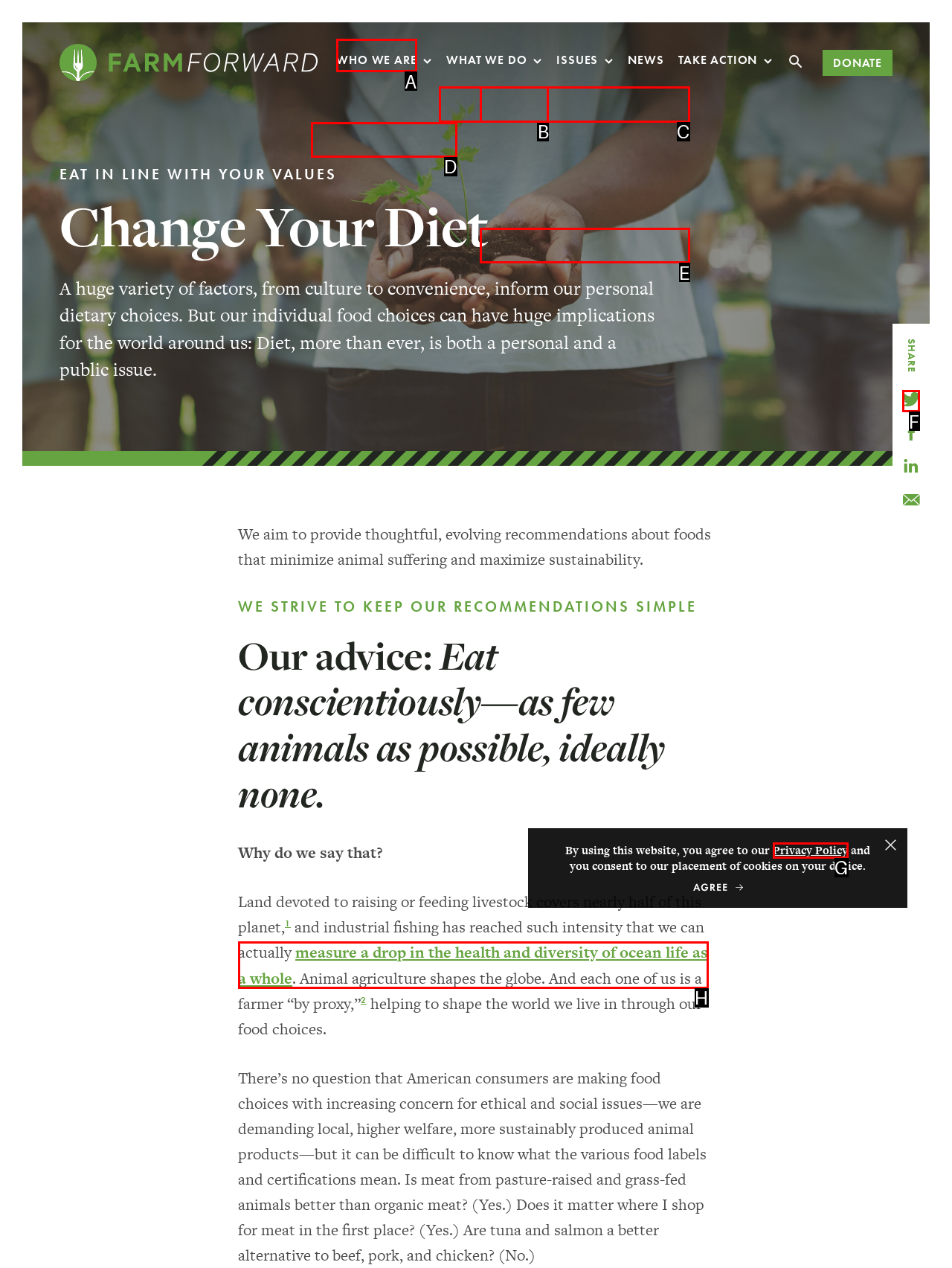Identify the correct lettered option to click in order to perform this task: Share on social media. Respond with the letter.

F